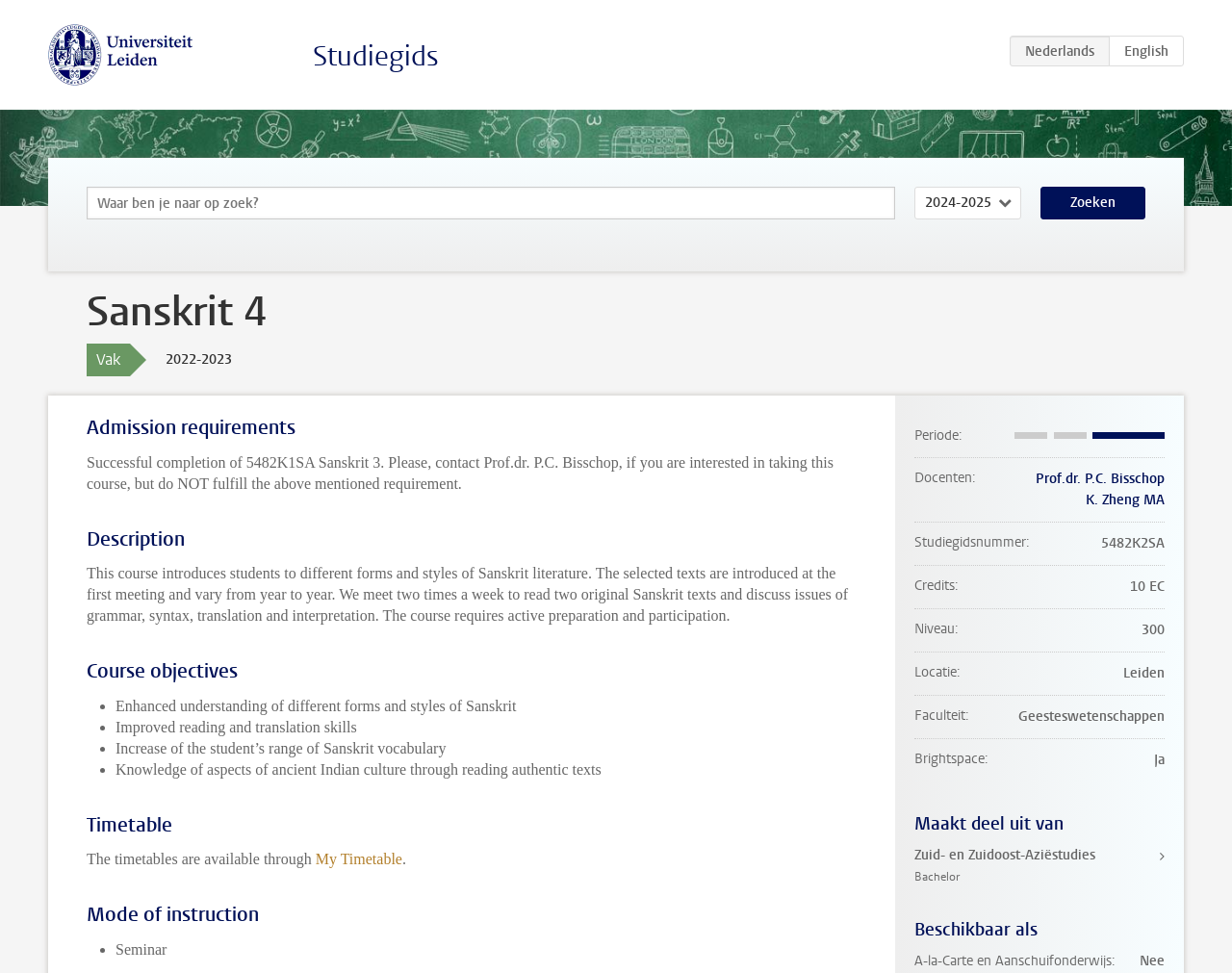Please determine the bounding box coordinates of the element's region to click in order to carry out the following instruction: "View course timetable". The coordinates should be four float numbers between 0 and 1, i.e., [left, top, right, bottom].

[0.07, 0.874, 0.256, 0.891]